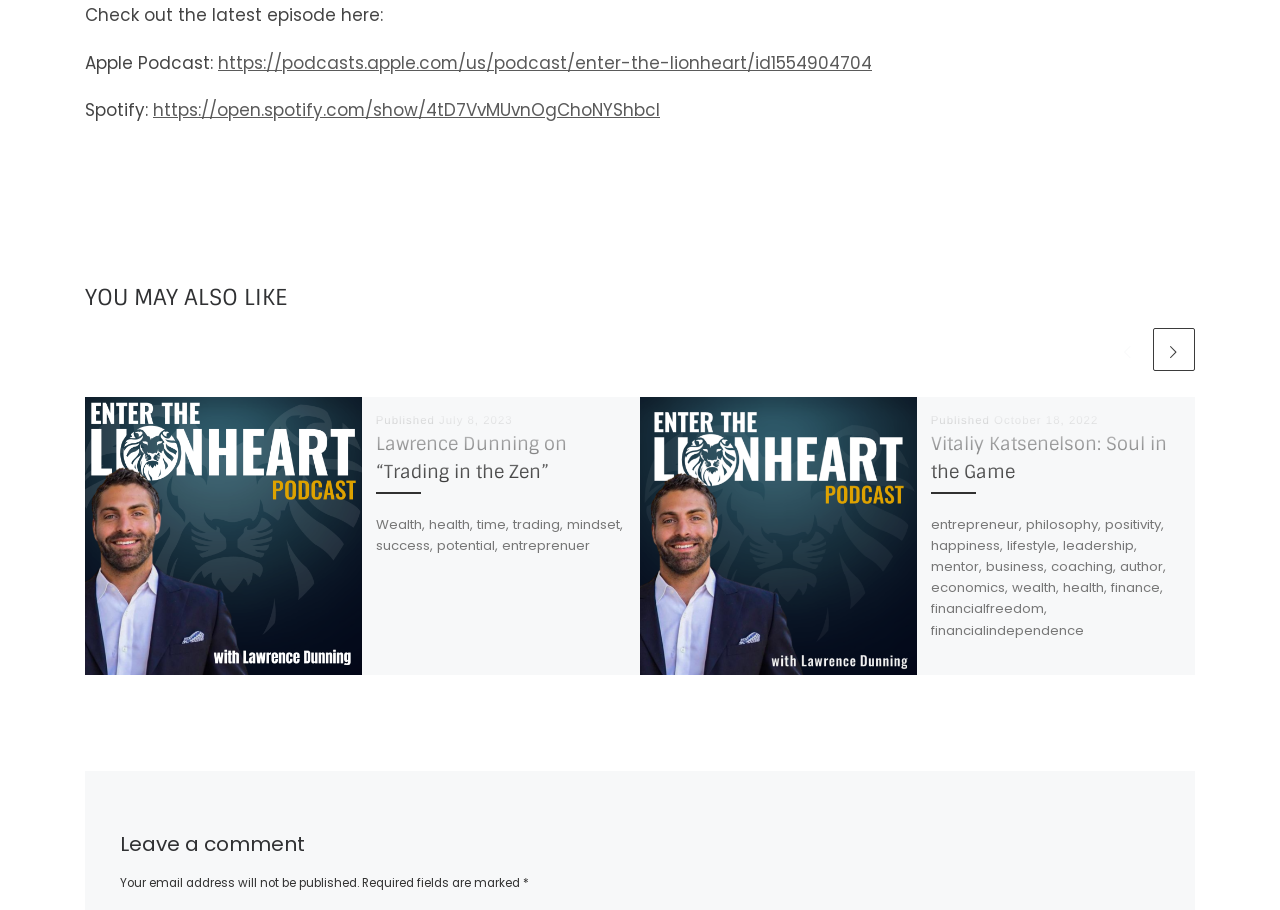Using the element description: "October 18, 2022", determine the bounding box coordinates for the specified UI element. The coordinates should be four float numbers between 0 and 1, [left, top, right, bottom].

[0.777, 0.455, 0.858, 0.468]